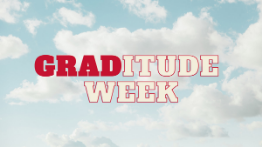What is the purpose of GRADitude Week?
Utilize the image to construct a detailed and well-explained answer.

The purpose of GRADitude Week can be understood by analyzing the caption, which mentions that the week is dedicated to recognizing the essential role that graduate students play in the research and educational missions of the university. This implies that the primary purpose of GRADitude Week is to acknowledge and appreciate the contributions of graduate students.